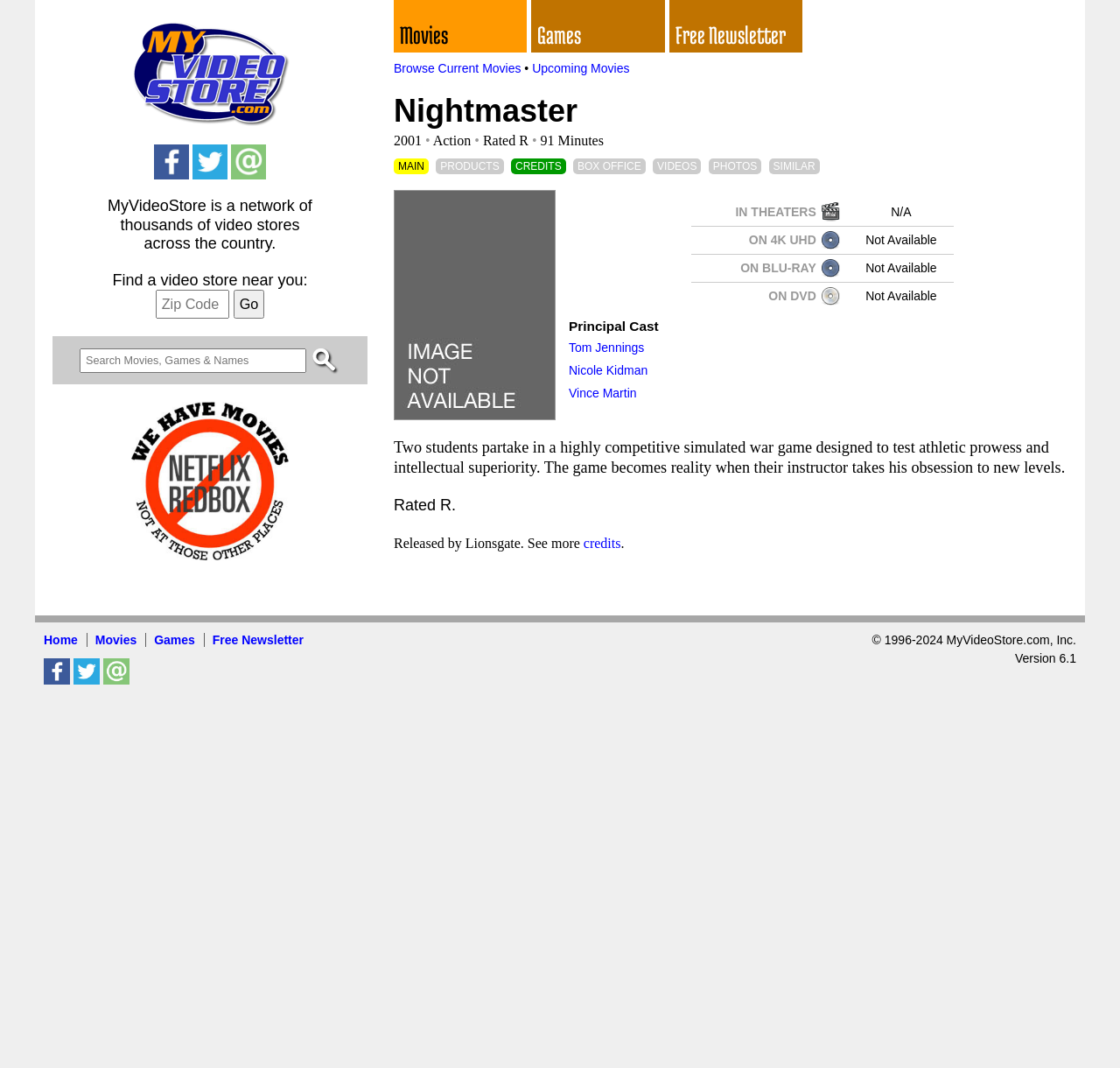Please locate the UI element described by "alt="MyVideoStore.com"" and provide its bounding box coordinates.

[0.115, 0.06, 0.26, 0.073]